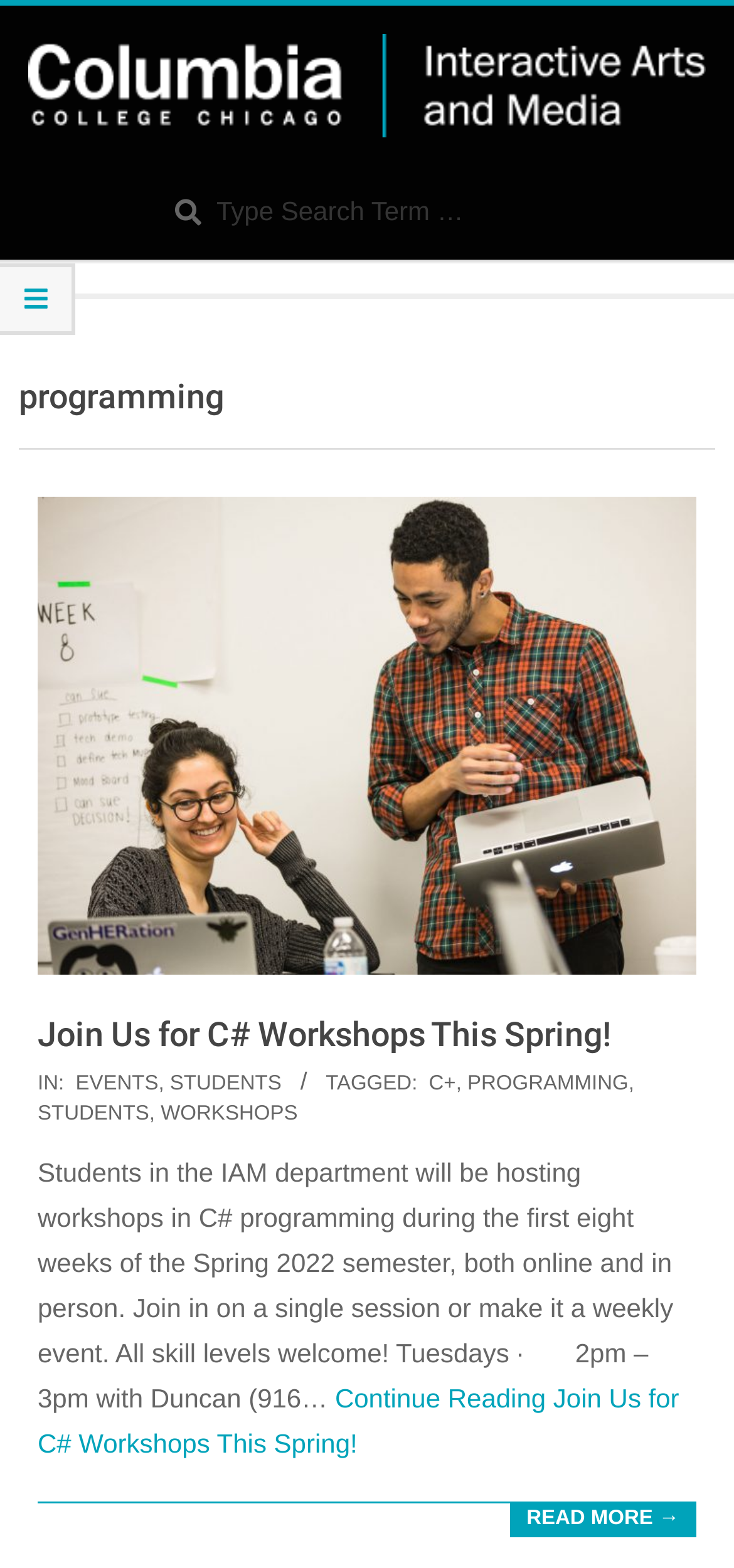Locate the bounding box coordinates of the clickable area needed to fulfill the instruction: "Click on IAM wordmark".

[0.038, 0.022, 0.962, 0.088]